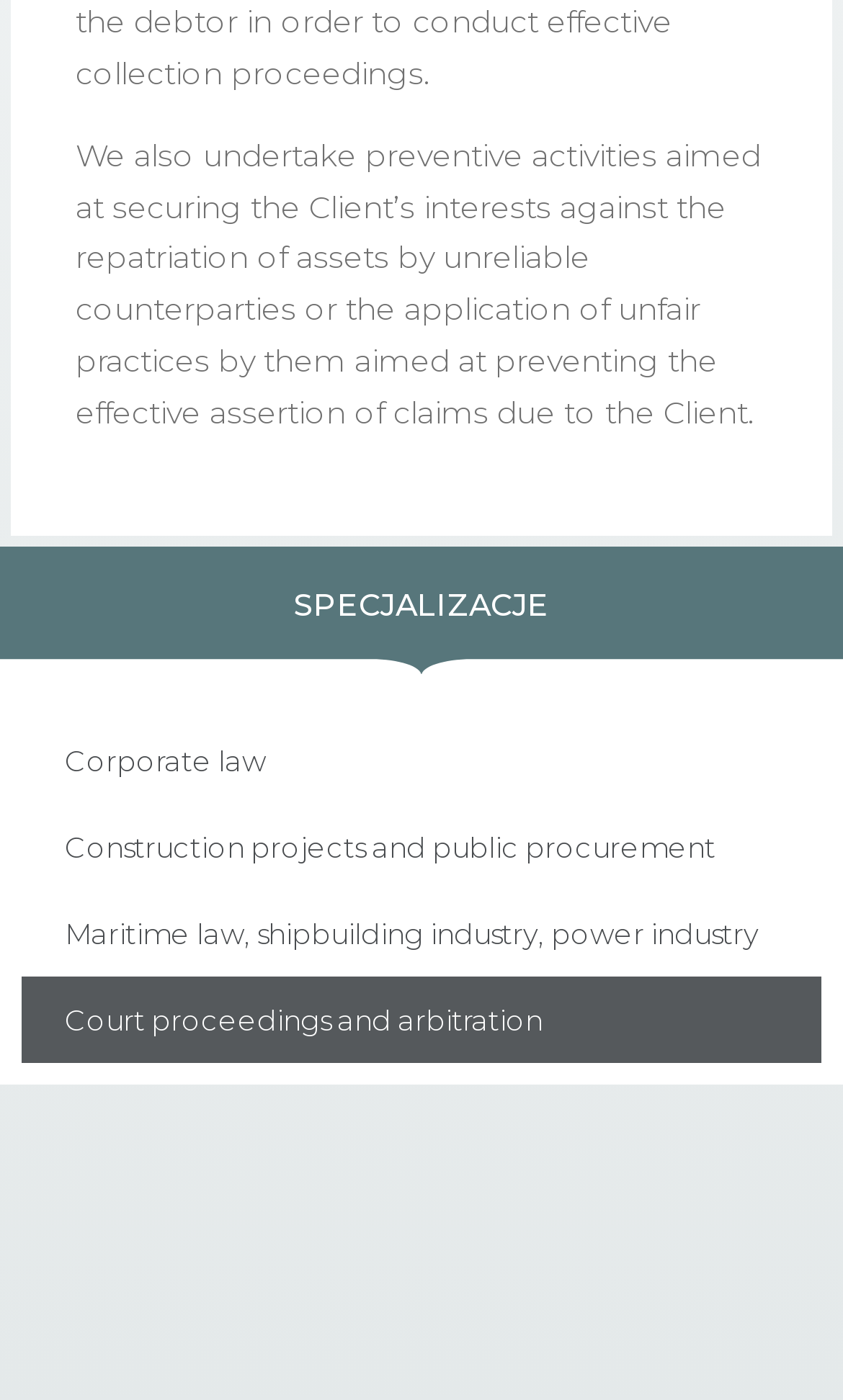Locate the bounding box of the UI element described by: "Court proceedings and arbitration" in the given webpage screenshot.

[0.026, 0.698, 0.974, 0.759]